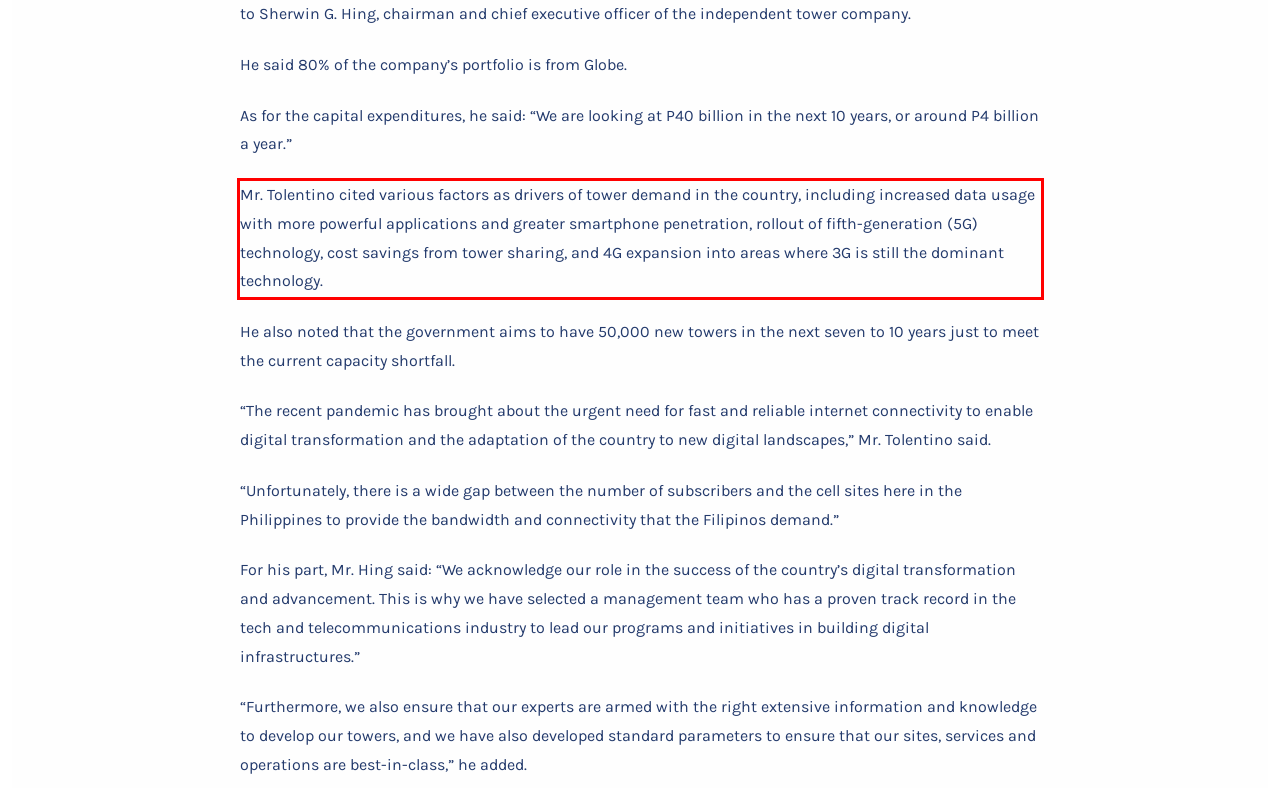Given the screenshot of a webpage, identify the red rectangle bounding box and recognize the text content inside it, generating the extracted text.

Mr. Tolentino cited various factors as drivers of tower demand in the country, including increased data usage with more powerful applications and greater smartphone penetration, rollout of fifth-generation (5G) technology, cost savings from tower sharing, and 4G expansion into areas where 3G is still the dominant technology.